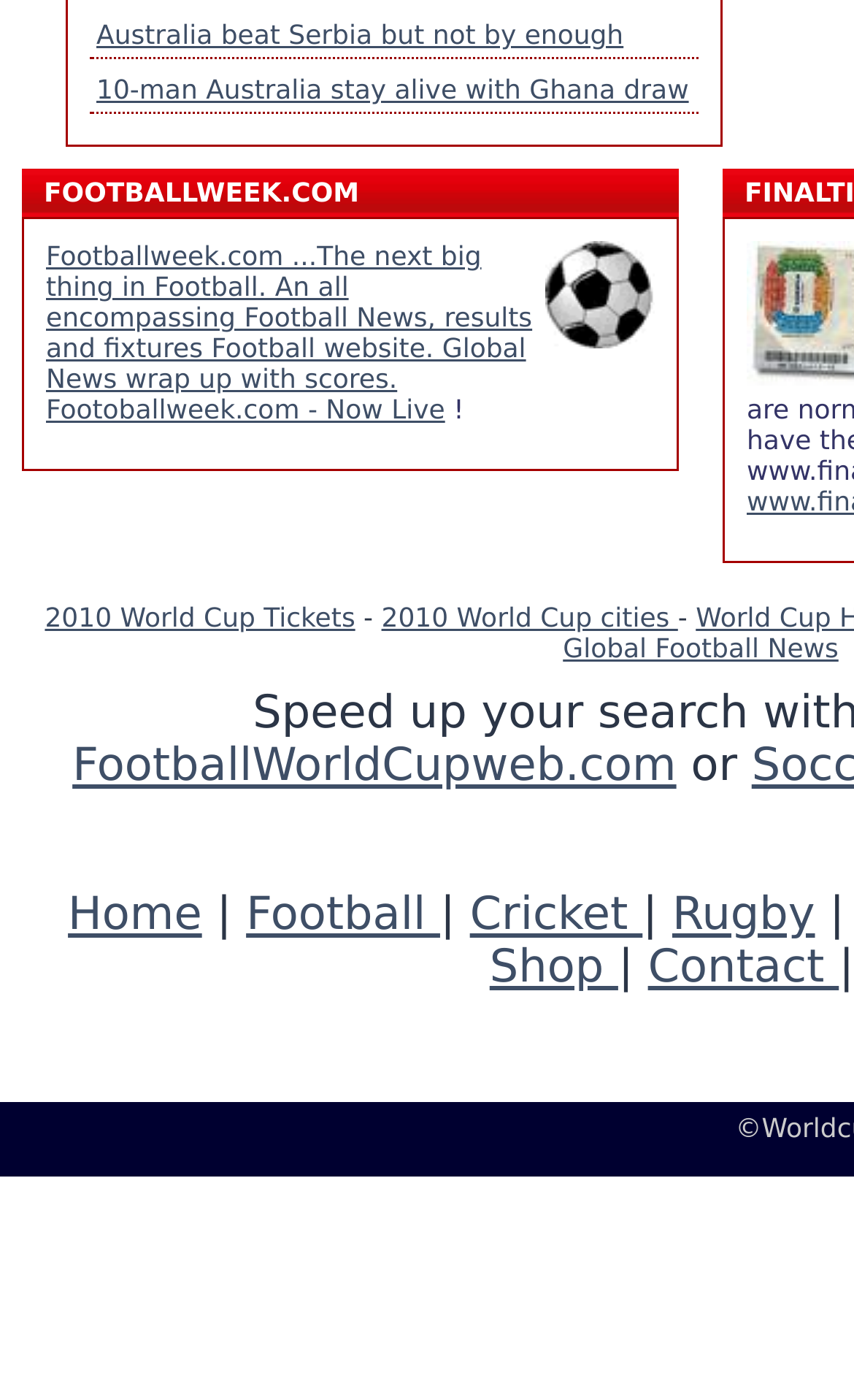Can you pinpoint the bounding box coordinates for the clickable element required for this instruction: "Click on the link to read about Australia's match against Serbia"? The coordinates should be four float numbers between 0 and 1, i.e., [left, top, right, bottom].

[0.113, 0.014, 0.73, 0.036]